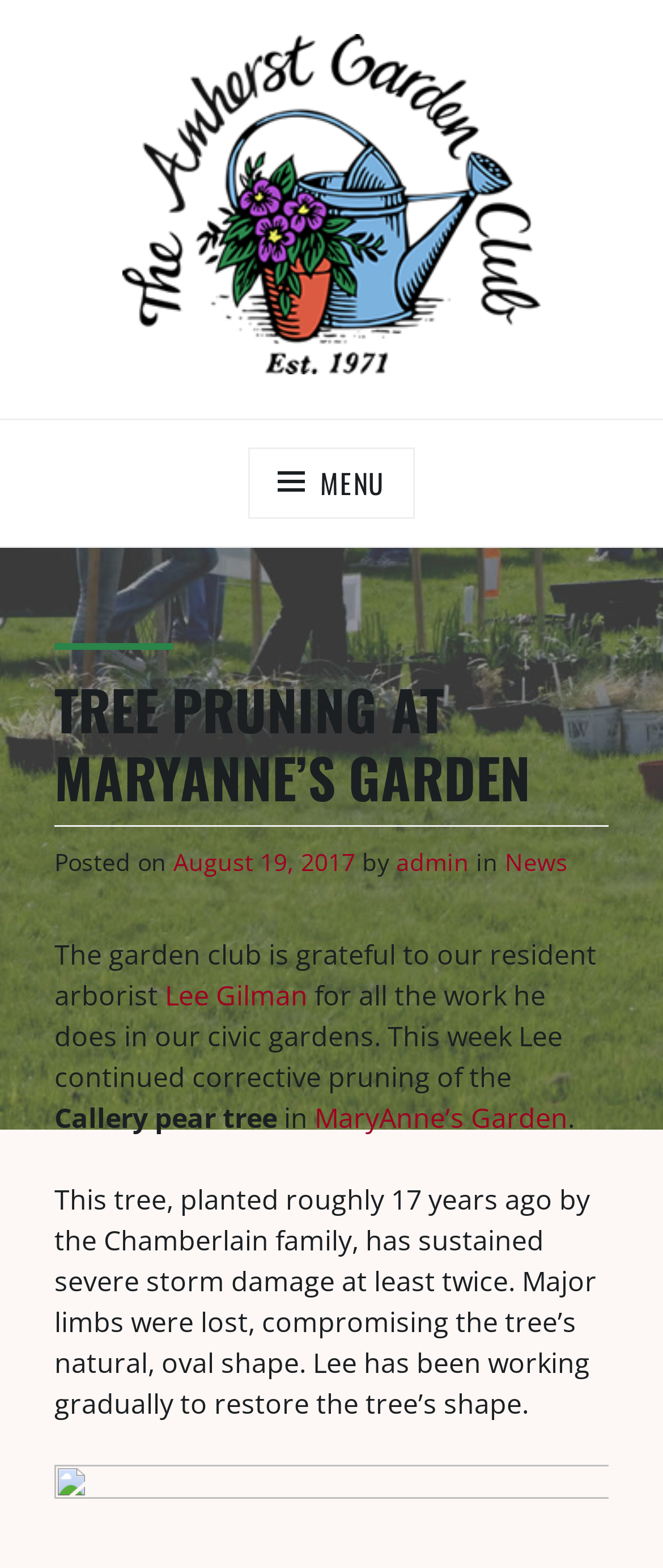Based on the image, please elaborate on the answer to the following question:
What is the shape of the tree?

The question is asking about the shape of the tree. From the webpage, we can find the sentence 'Major limbs were lost, compromising the tree’s natural, oval shape.' which clearly states that the tree's natural shape is oval.